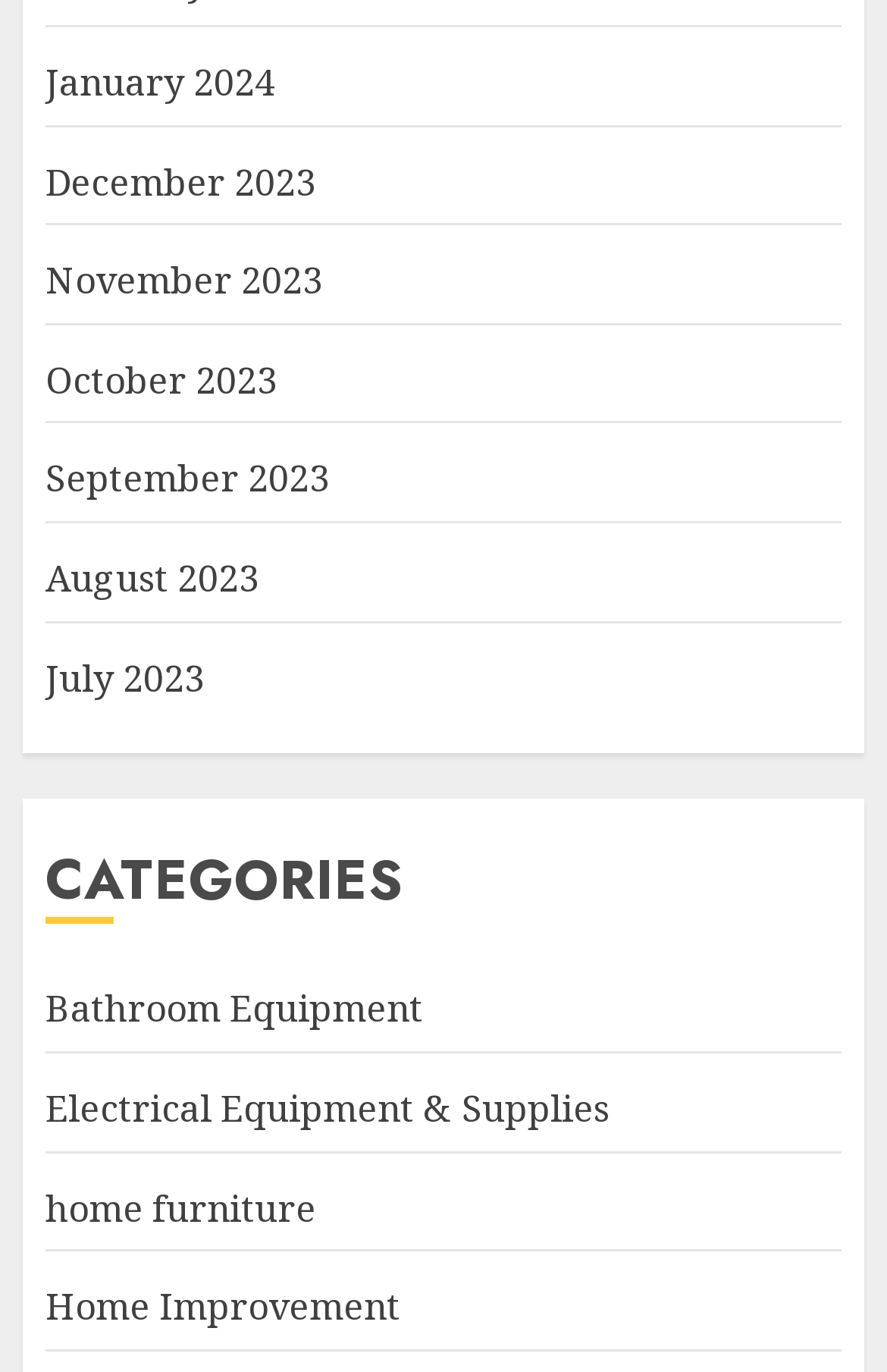Extract the bounding box for the UI element that matches this description: "Bathroom Equipment".

[0.051, 0.717, 0.477, 0.755]